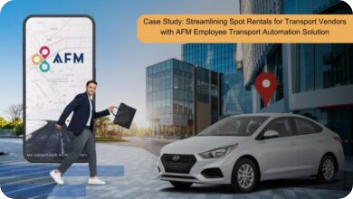Answer the question using only a single word or phrase: 
What is displayed on the smartphone?

AFM logo and map